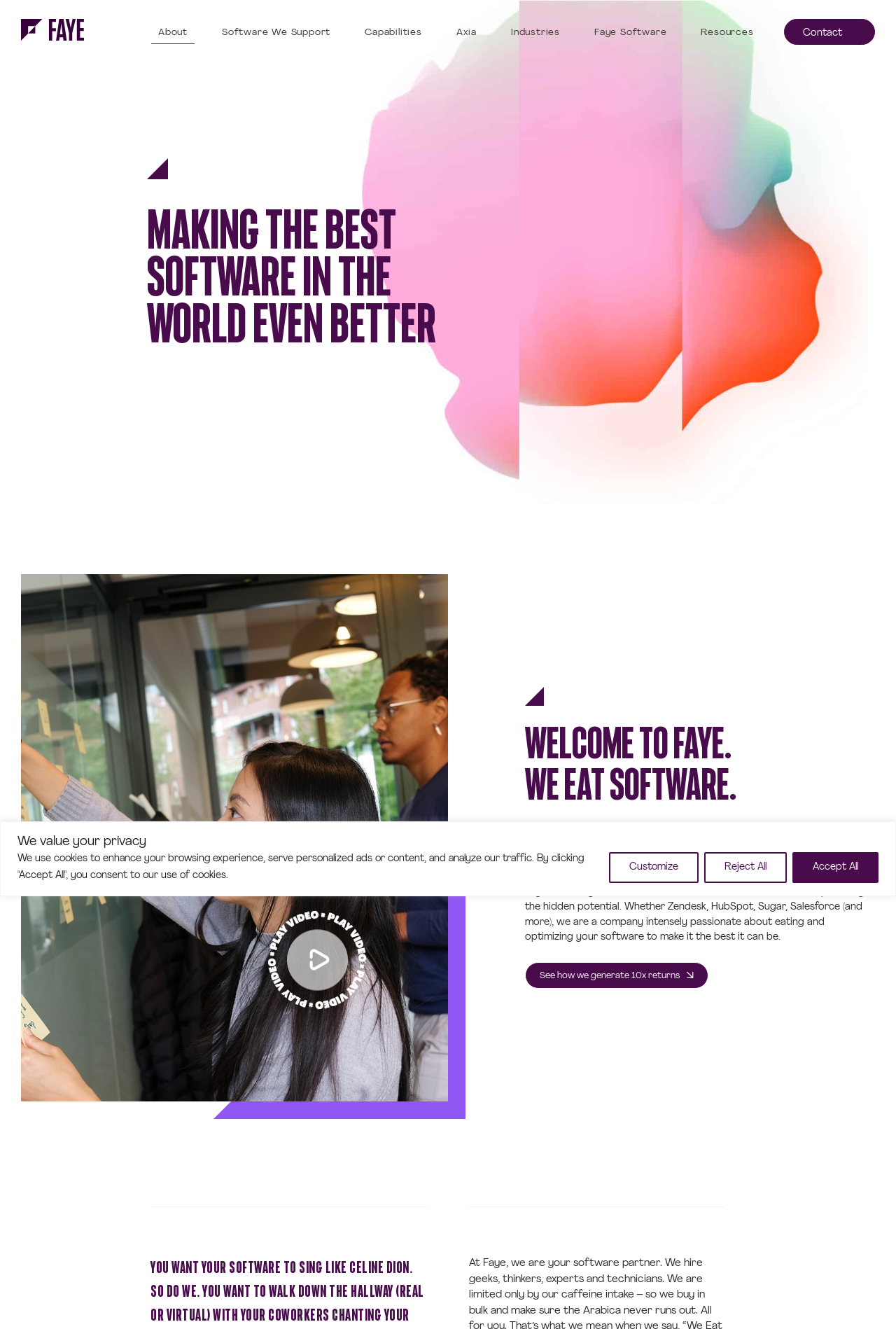What is the purpose of the video?
Refer to the image and give a detailed answer to the query.

The purpose of the video is to showcase Faye's work, which can be inferred from the 'Play video circle text' button and the context of the webpage, which is about Faye's company and services.